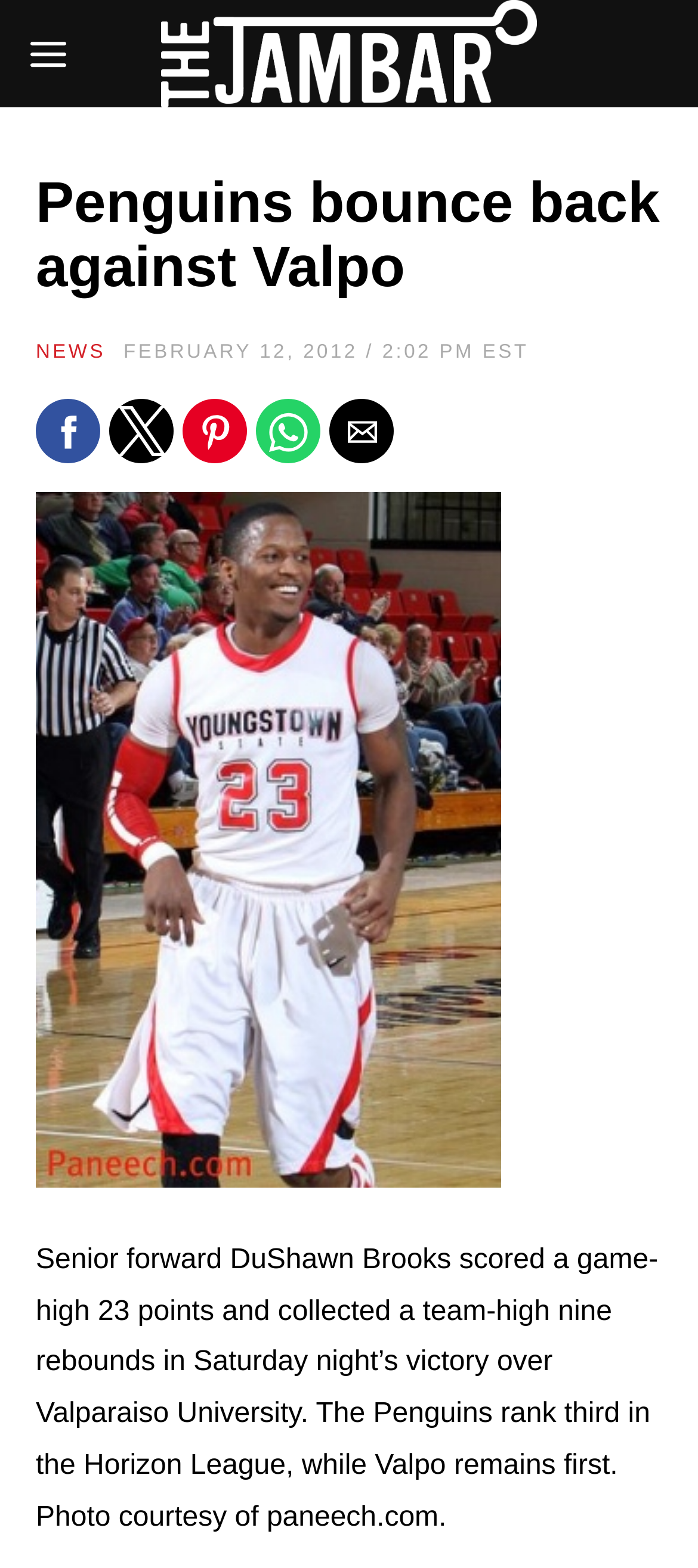For the element described, predict the bounding box coordinates as (top-left x, top-left y, bottom-right x, bottom-right y). All values should be between 0 and 1. Element description: News

[0.051, 0.218, 0.151, 0.232]